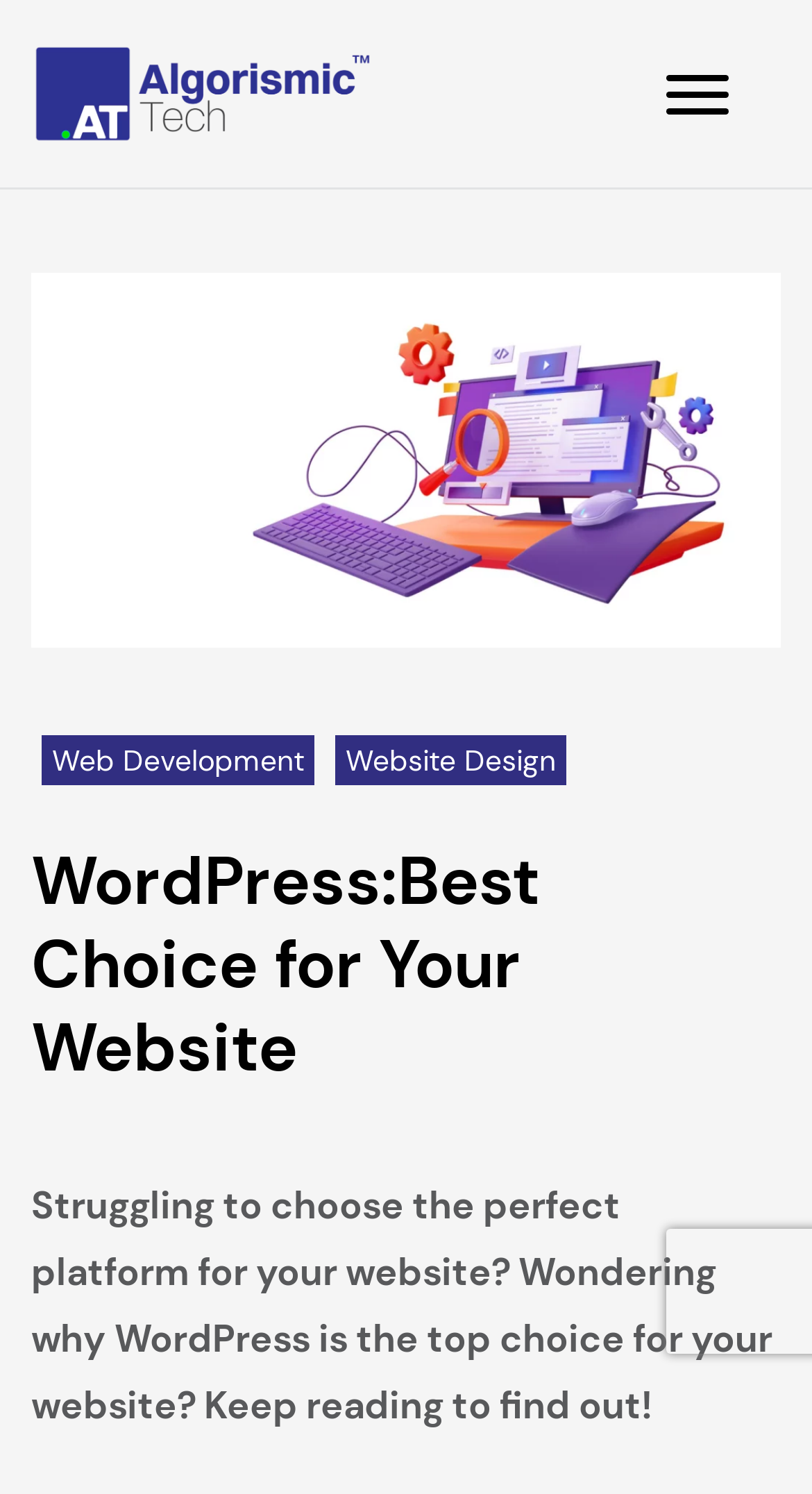What is the color of the image 'Algorismic Tech Blog'?
Answer the question with just one word or phrase using the image.

Unknown